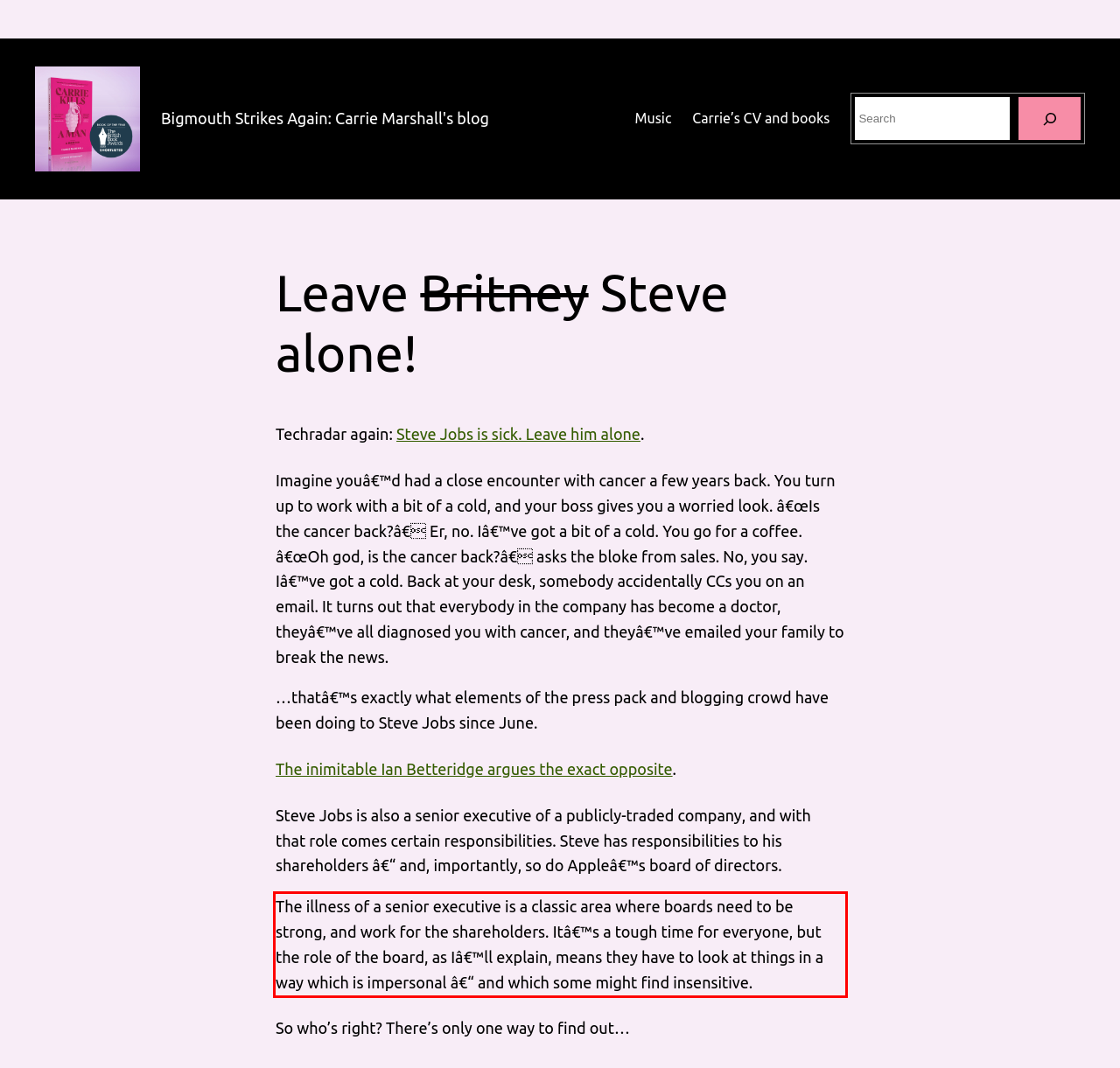Analyze the screenshot of a webpage where a red rectangle is bounding a UI element. Extract and generate the text content within this red bounding box.

The illness of a senior executive is a classic area where boards need to be strong, and work for the shareholders. Itâ€™s a tough time for everyone, but the role of the board, as Iâ€™ll explain, means they have to look at things in a way which is impersonal â€“ and which some might find insensitive.